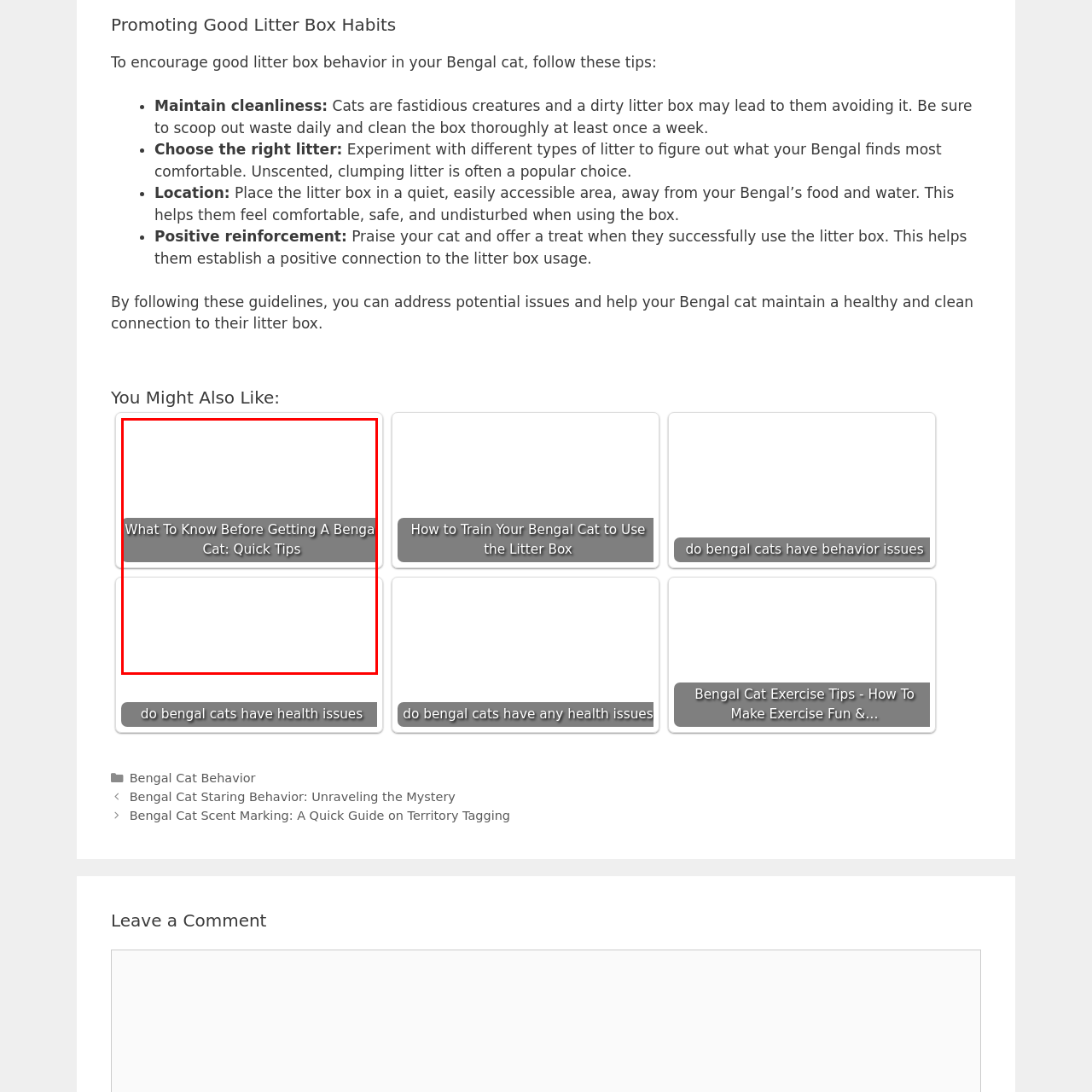Describe in detail the visual content enclosed by the red bounding box.

The image features a clickable link titled "What To Know Before Getting A Bengal Cat: Quick Tips." This link serves as a resource for prospective Bengal cat owners, providing essential insights and recommendations. The design emphasizes clarity and accessibility, aimed at guiding individuals in understanding the unique needs and characteristics of Bengal cats. This information is beneficial for ensuring a harmonious relationship with these active and intelligent felines.